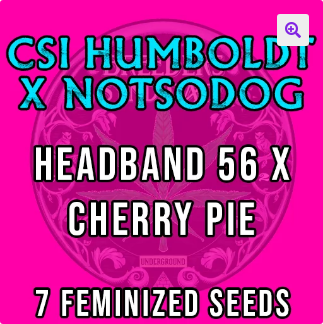What is the name of the hybrid strain featured on the label?
Respond to the question with a well-detailed and thorough answer.

The caption clearly labels the strain combination as HEADBAND 56 x CHERRY PIE, which is a unique blend of two popular cannabis varieties and is prominently displayed on the product label.